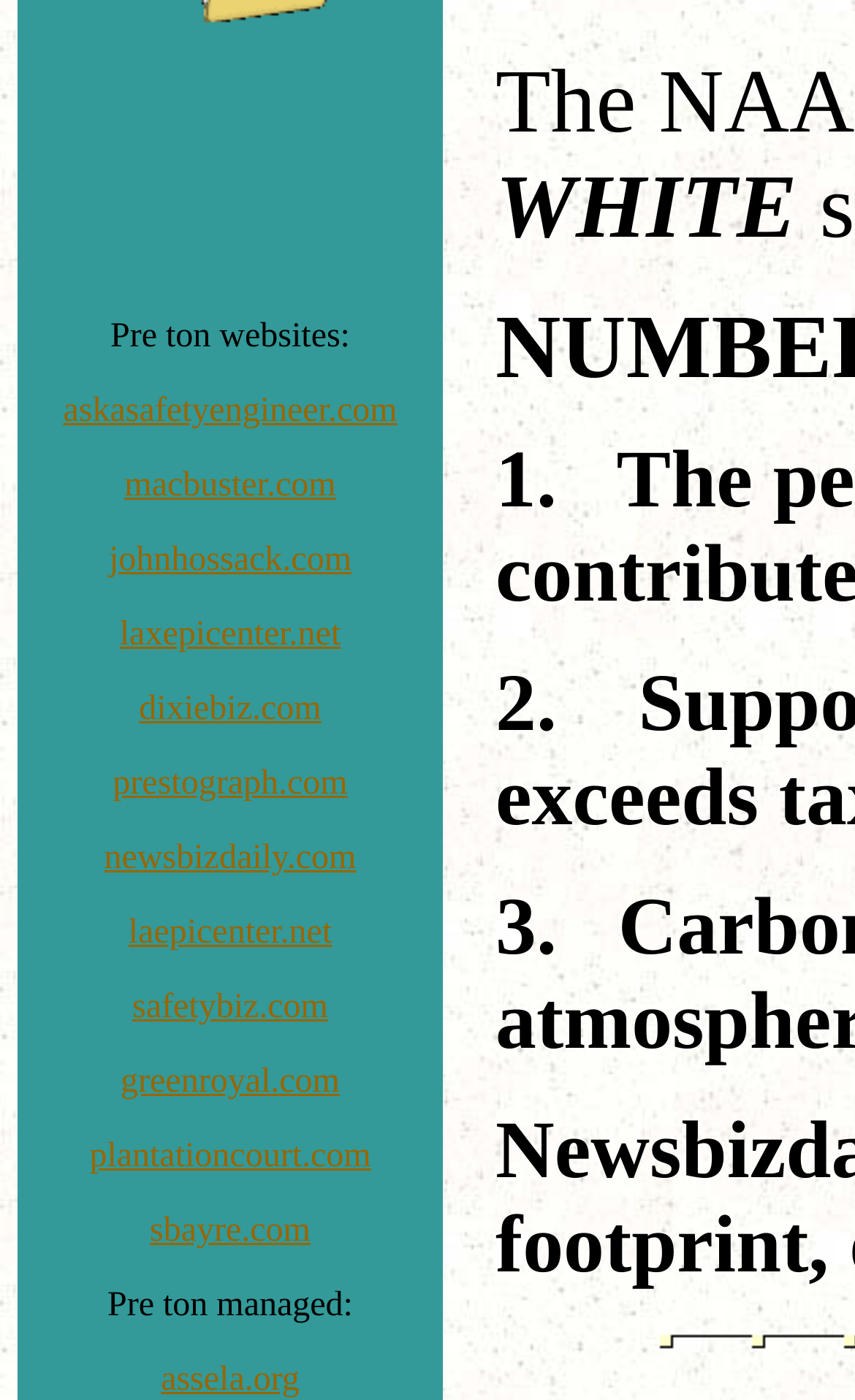How many StaticText elements are on this webpage?
Using the image as a reference, give a one-word or short phrase answer.

3